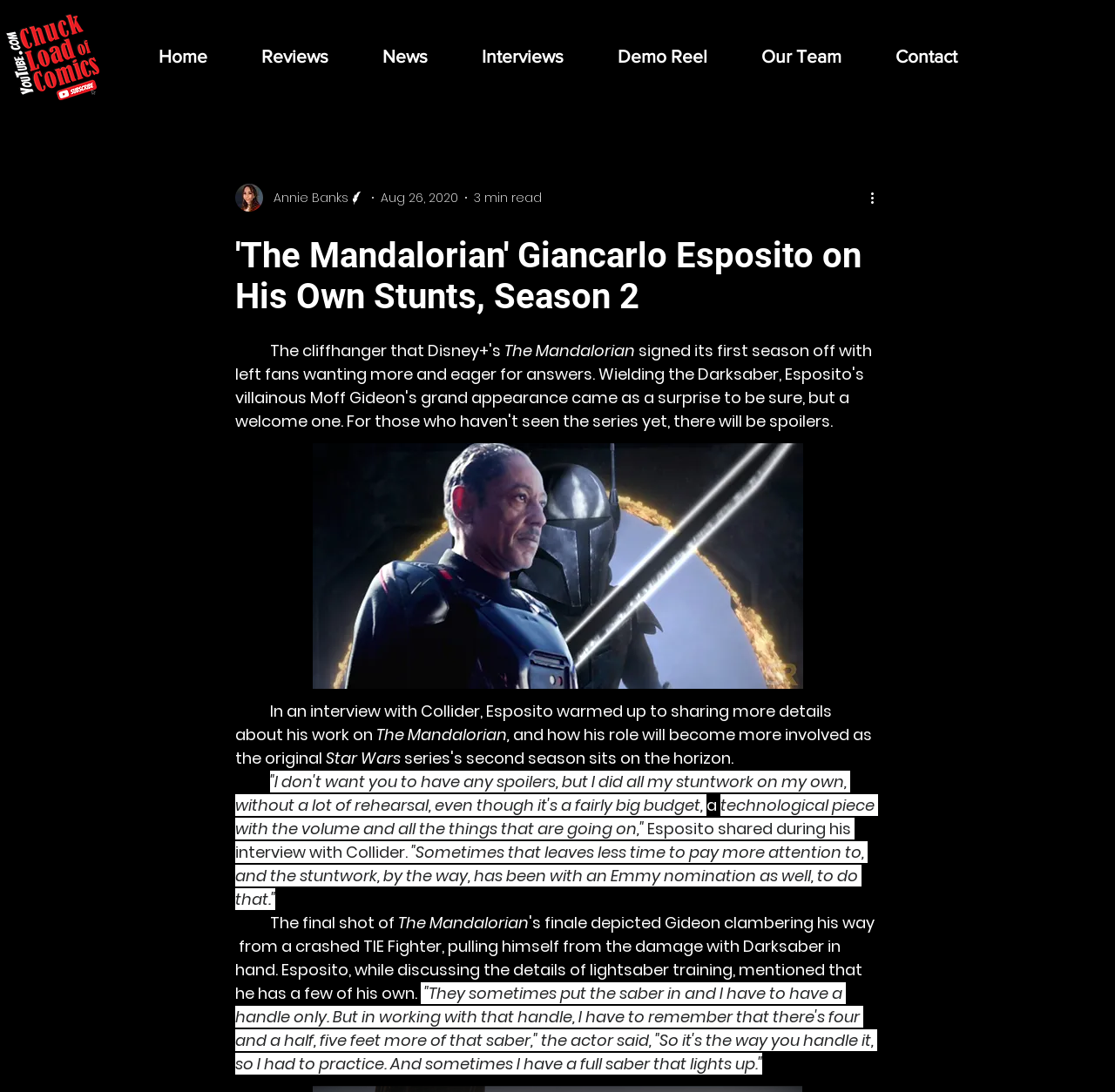Locate the bounding box coordinates of the segment that needs to be clicked to meet this instruction: "Click on the link 'How Low-Code Platforms Facilitate Business Growth'".

None